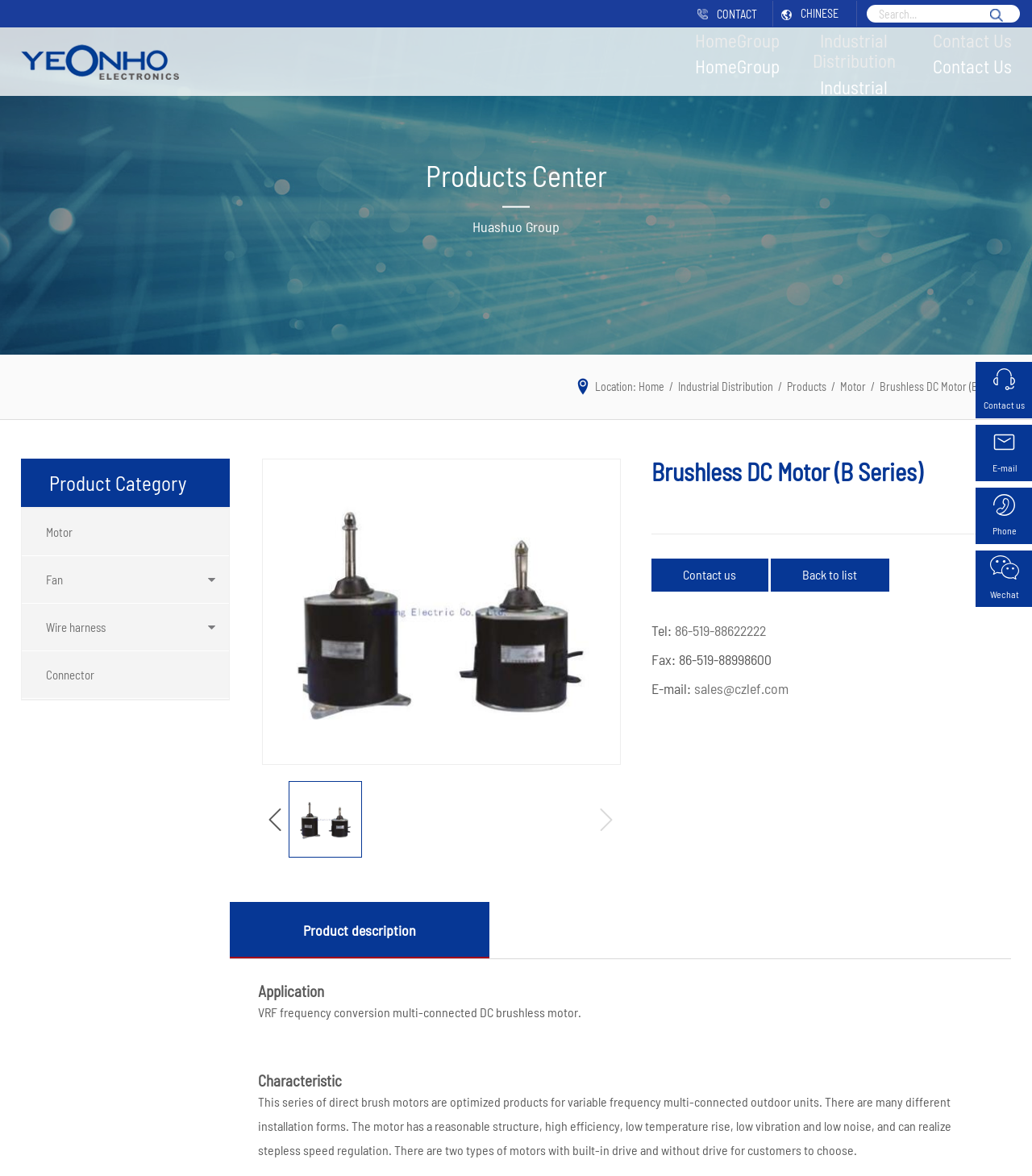Determine the bounding box coordinates of the region that needs to be clicked to achieve the task: "Search for something".

[0.84, 0.004, 0.943, 0.019]